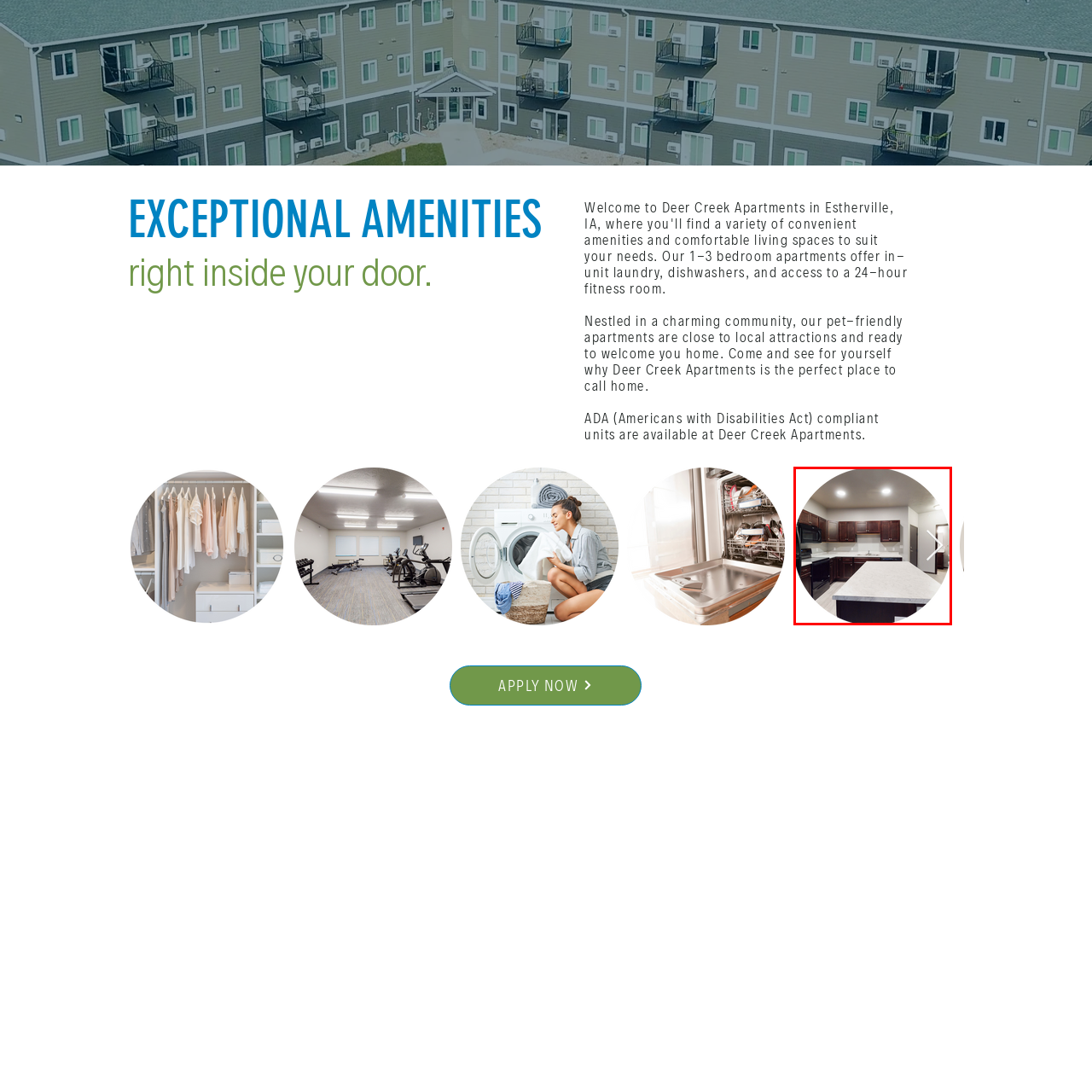Craft a detailed and vivid caption for the image that is highlighted by the red frame.

This image showcases a stylish kitchen featuring modern finishes and ample space. The kitchen is highlighted by dark wood cabinetry that complements the sleek, light-colored countertops. A central island provides additional workspace and casual dining options. The layout includes modern appliances, such as a black refrigerator, enhancing the contemporary feel. Soft lighting from recessed fixtures illuminates the space, creating a warm and inviting atmosphere. This kitchen exemplifies the thoughtful design found in the apartments, perfect for those who appreciate both style and functionality.